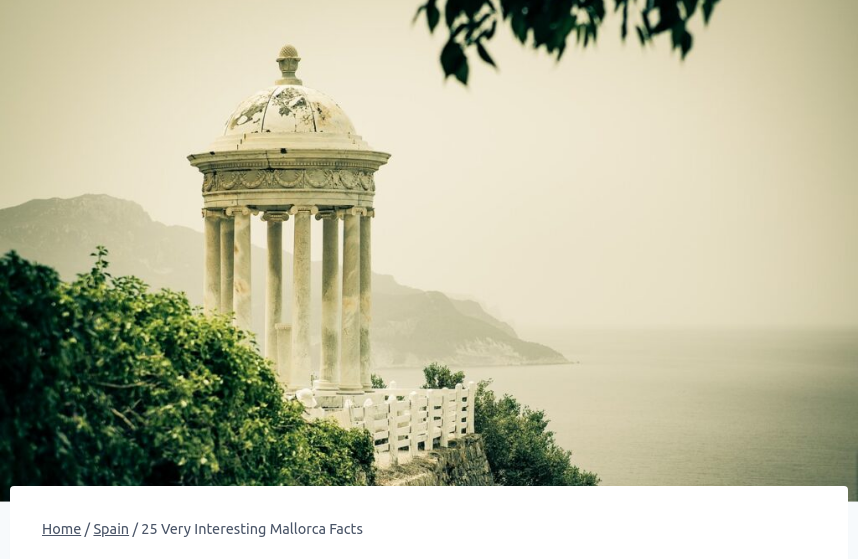What is the title of the article associated with this image?
Based on the image, give a one-word or short phrase answer.

25 Very Interesting Mallorca Facts